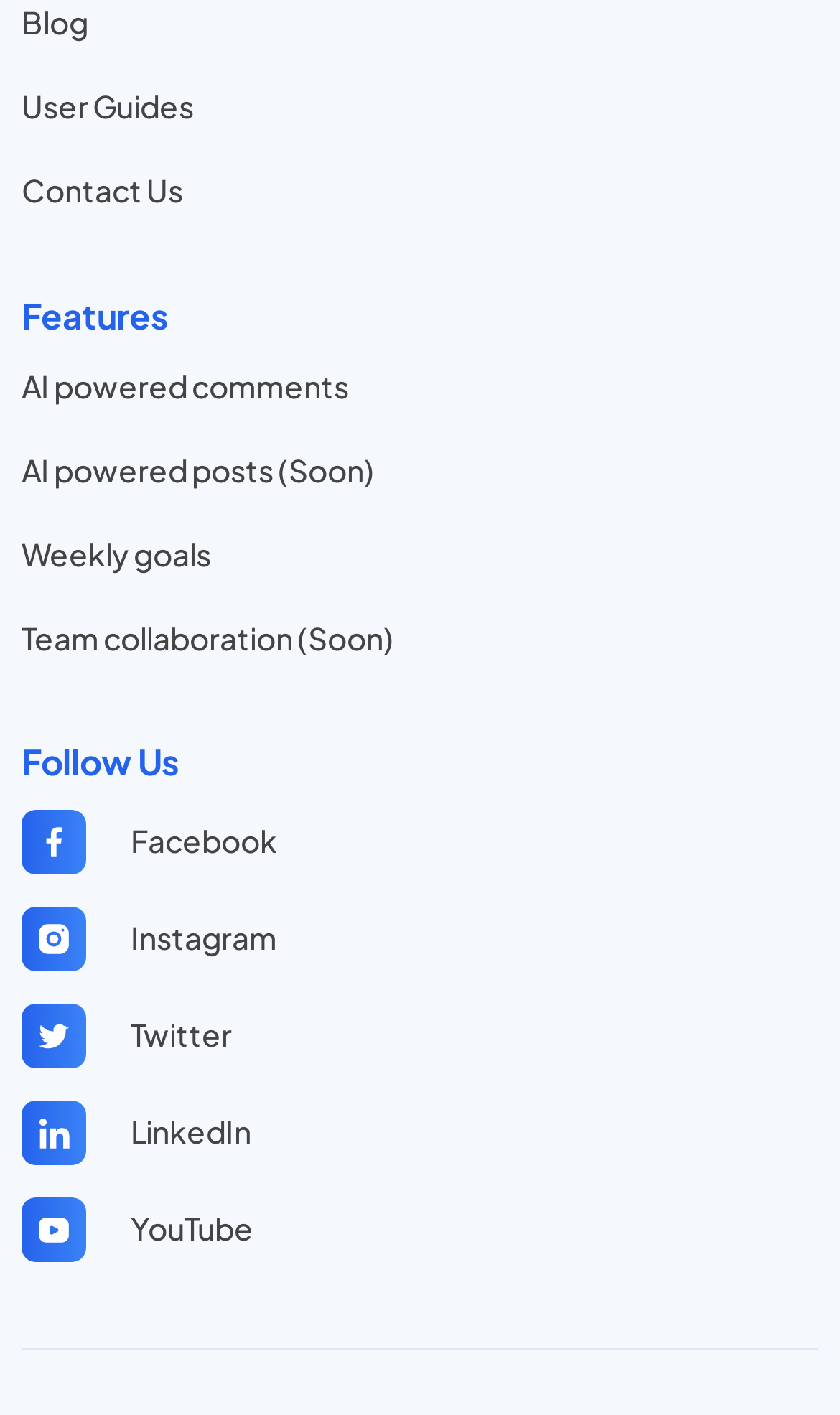Give a succinct answer to this question in a single word or phrase: 
What is the first feature listed?

AI powered comments